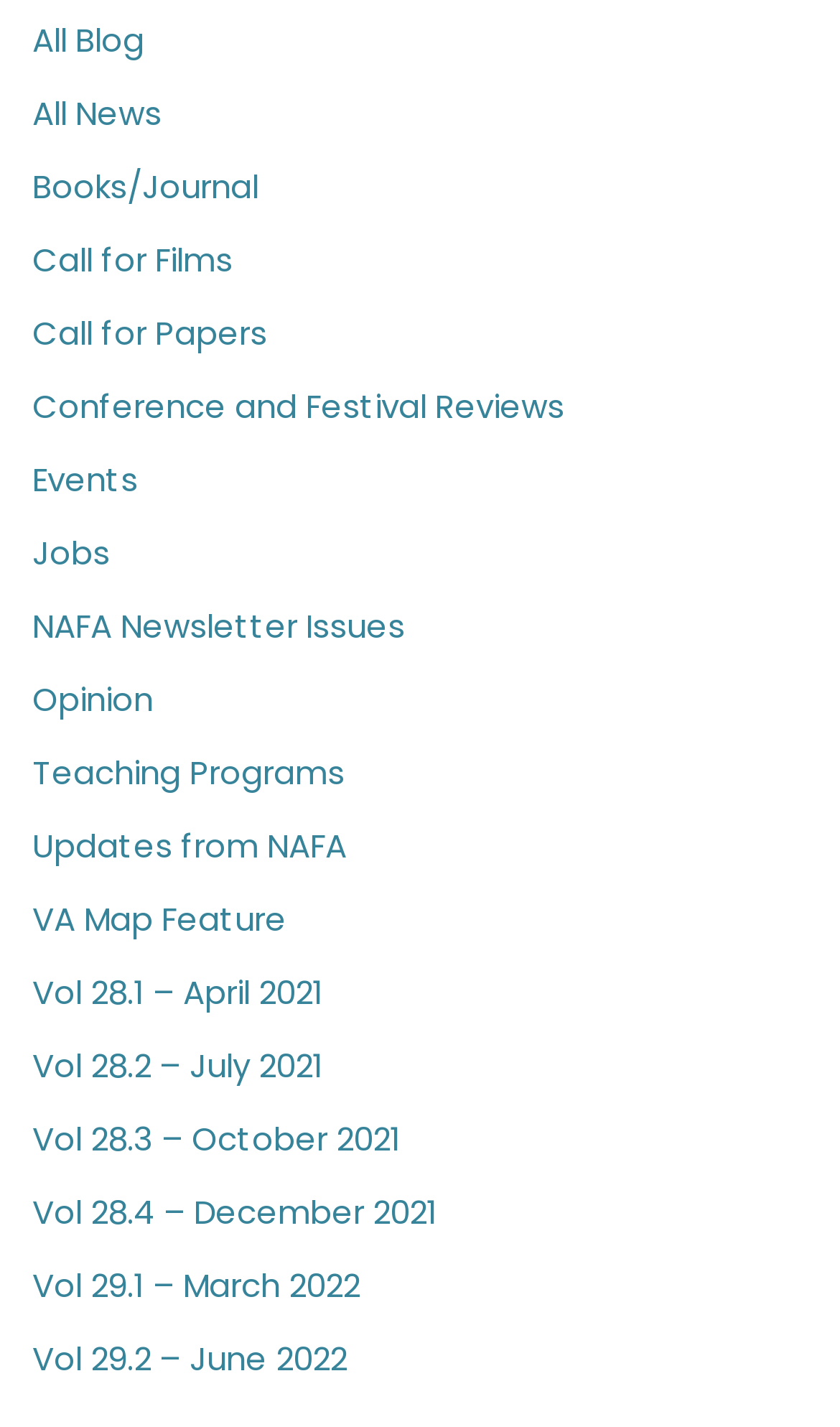How many links are available on the webpage?
Based on the image, respond with a single word or phrase.

23